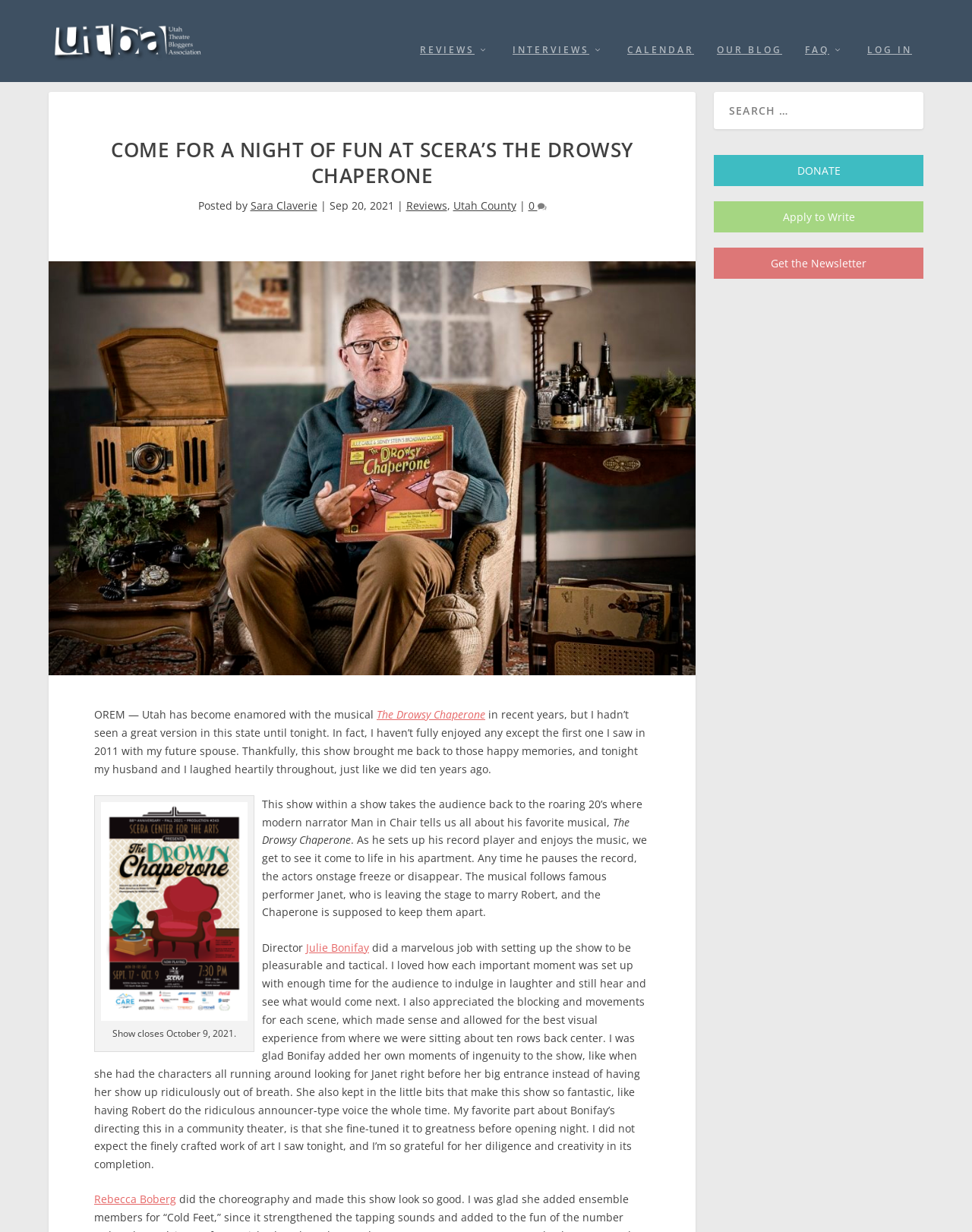Using the webpage screenshot and the element description name="s" placeholder="Search …", determine the bounding box coordinates. Specify the coordinates in the format (top-left x, top-left y, bottom-right x, bottom-right y) with values ranging from 0 to 1.

[0.734, 0.074, 0.95, 0.104]